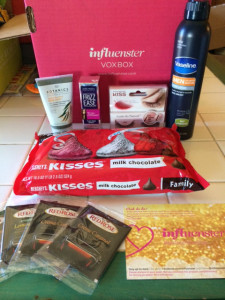What is the purpose of the VoxBox?
Examine the screenshot and reply with a single word or phrase.

To provide samples for review